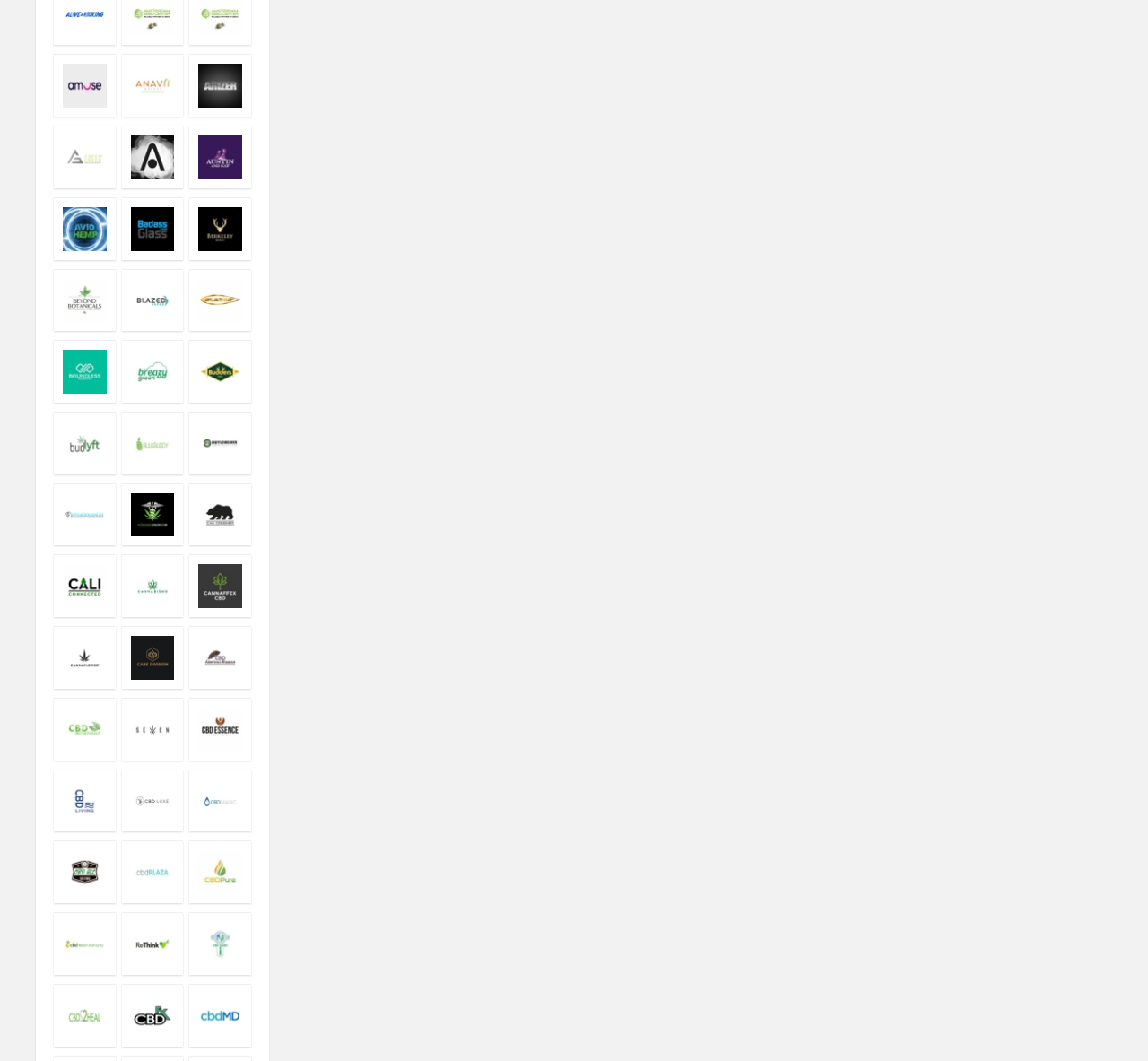What is the first brand listed?
Refer to the image and provide a one-word or short phrase answer.

Amuse